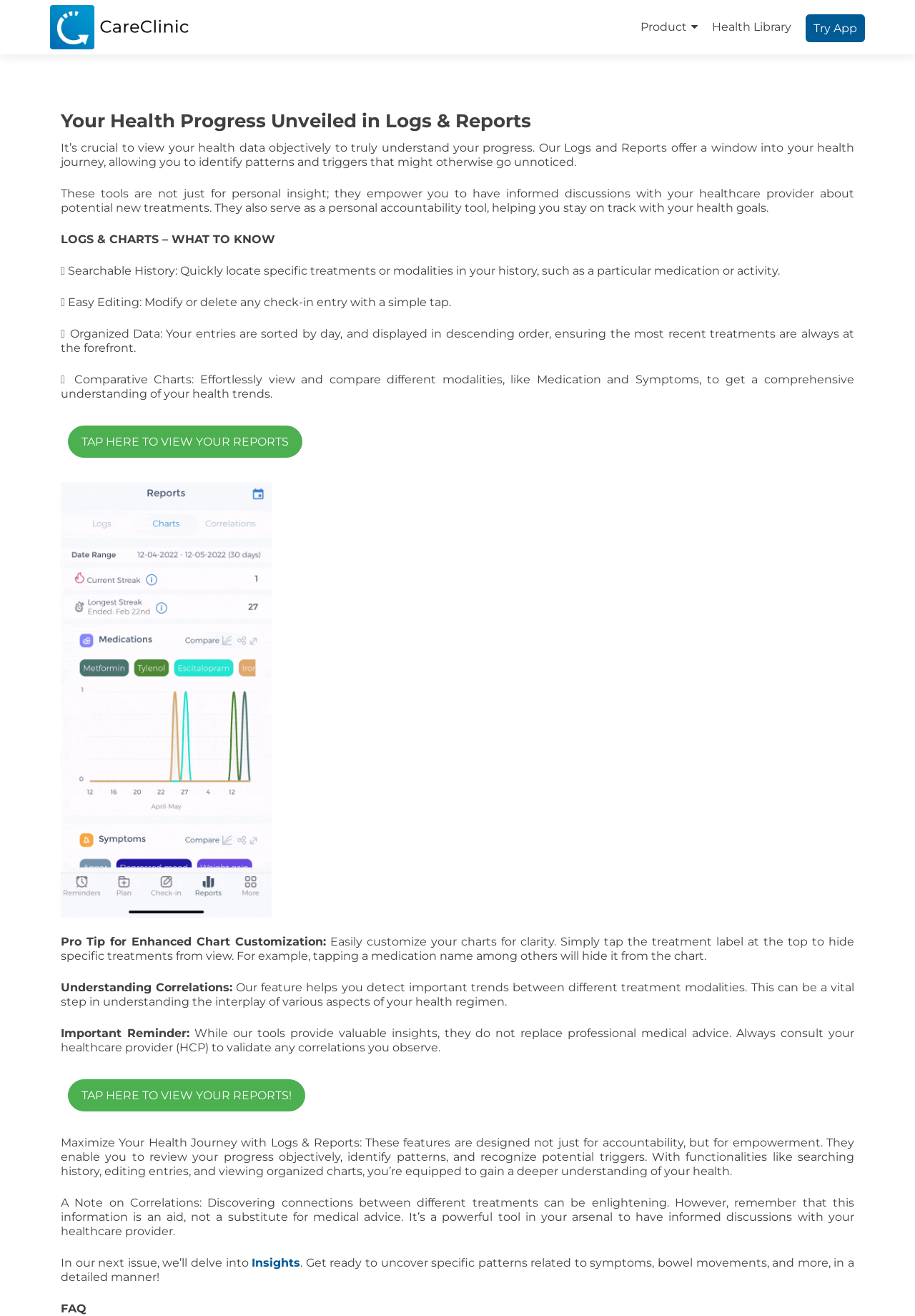What is the benefit of using Comparative Charts?
Analyze the image and provide a thorough answer to the question.

The webpage suggests that Comparative Charts enable users to effortlessly view and compare different modalities, such as Medication and Symptoms, to gain a comprehensive understanding of their health trends.